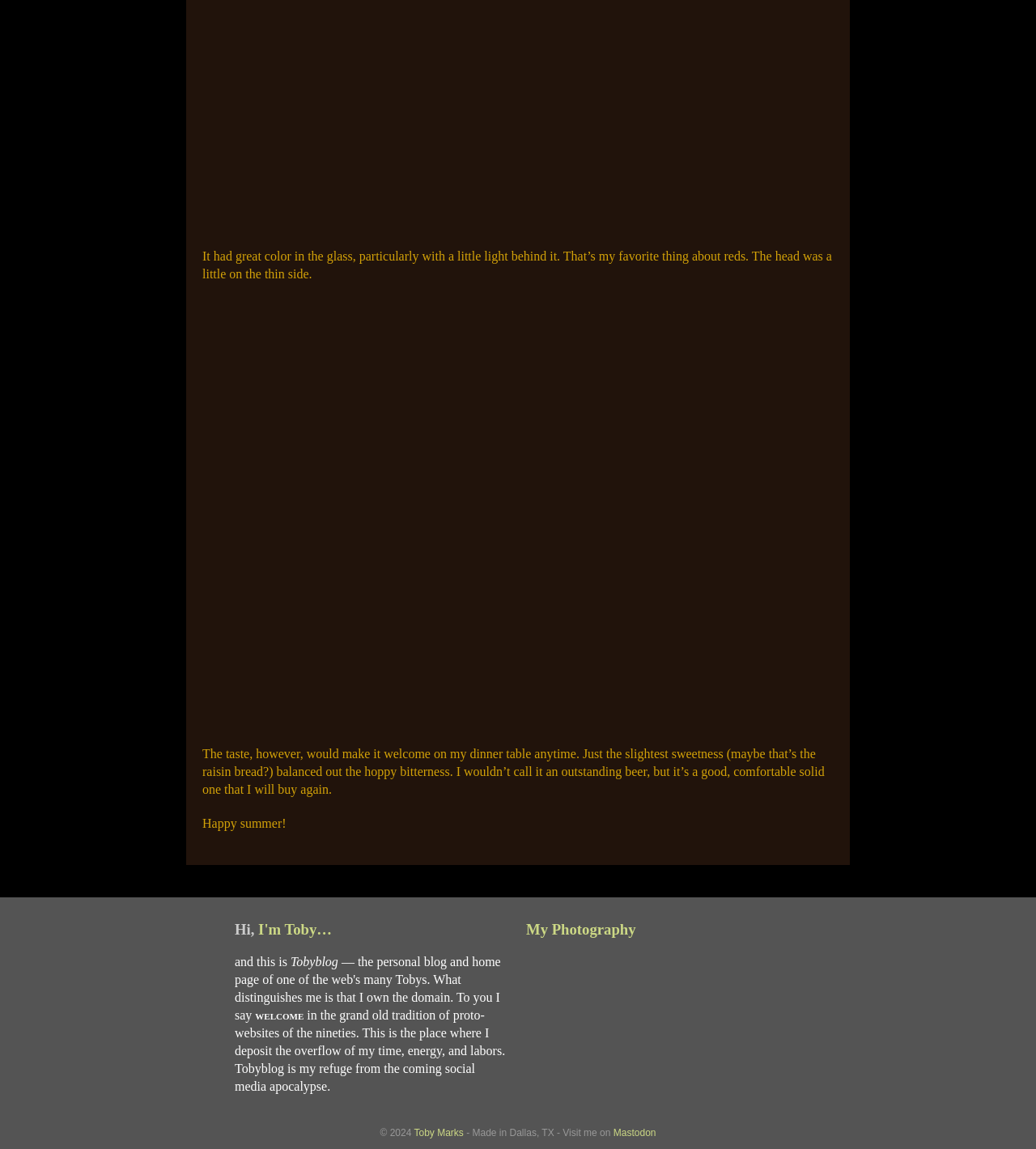What is the author's attitude towards social media?
Could you answer the question with a detailed and thorough explanation?

The author's attitude towards social media can be inferred as negative because they mention a 'coming social media apocalypse' in the text, indicating a sense of foreboding and disapproval.